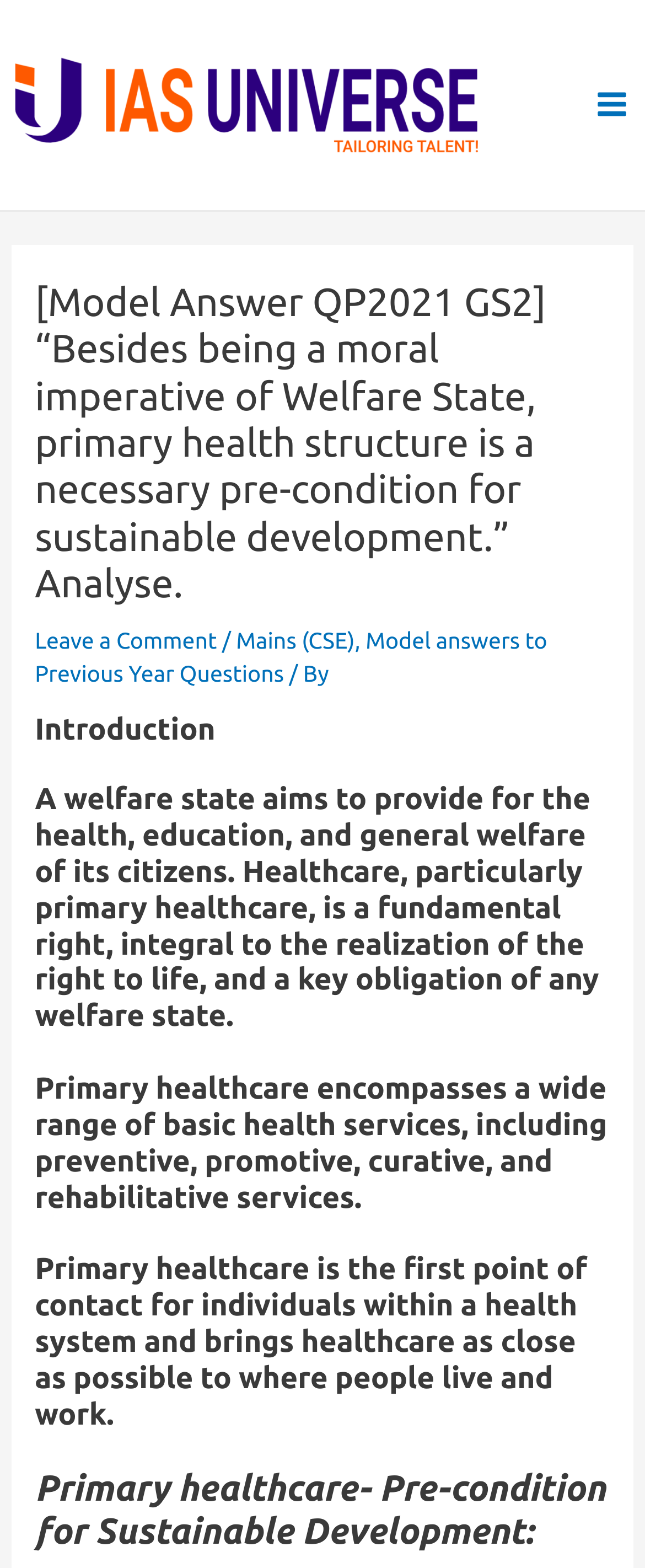Find the headline of the webpage and generate its text content.

[Model Answer QP2021 GS2] “Besides being a moral imperative of Welfare State, primary health structure is a necessary pre-condition for sustainable development.” Analyse.